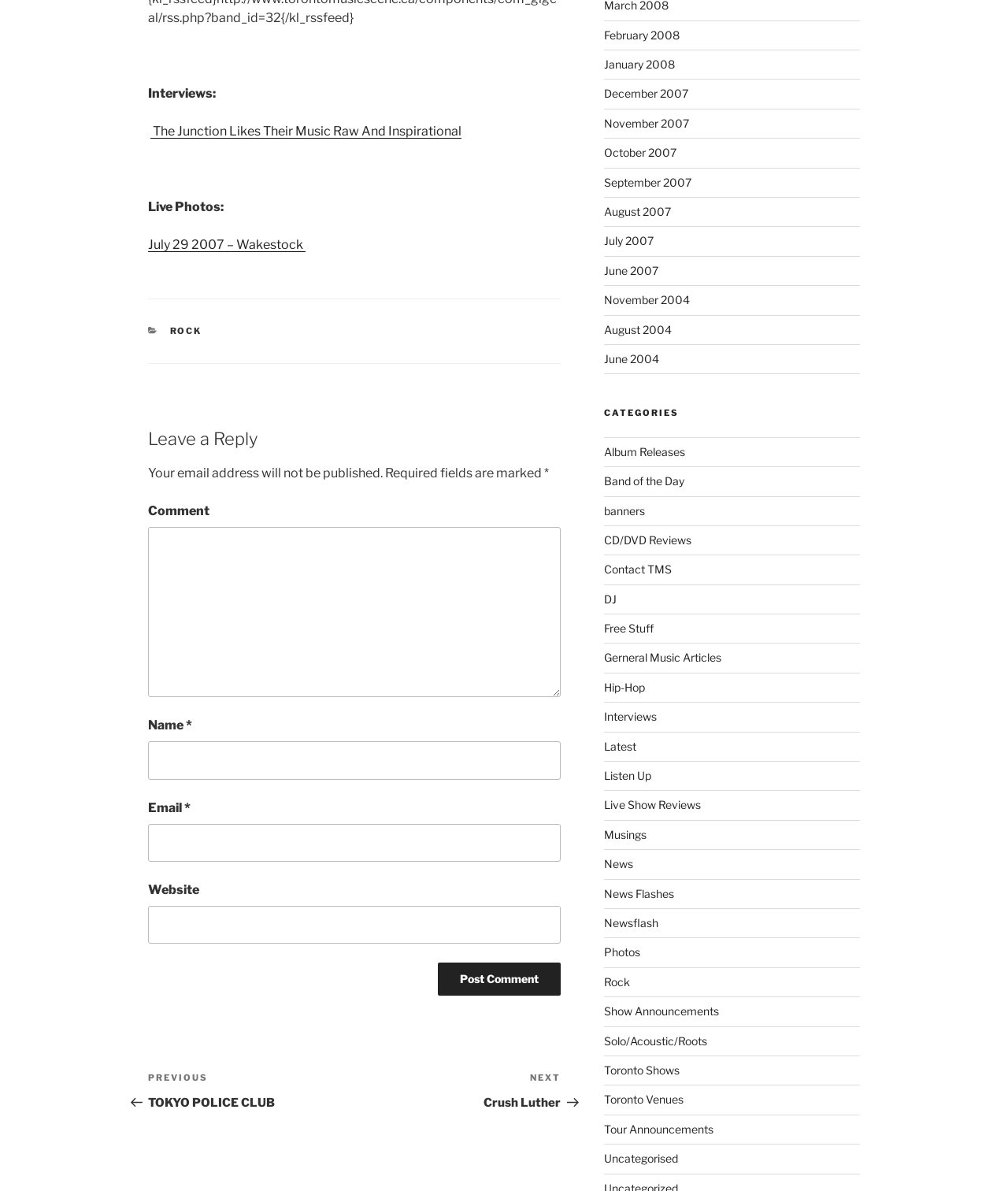Determine the bounding box coordinates of the clickable region to carry out the instruction: "Click on the 'ROCK' category link".

[0.168, 0.273, 0.2, 0.283]